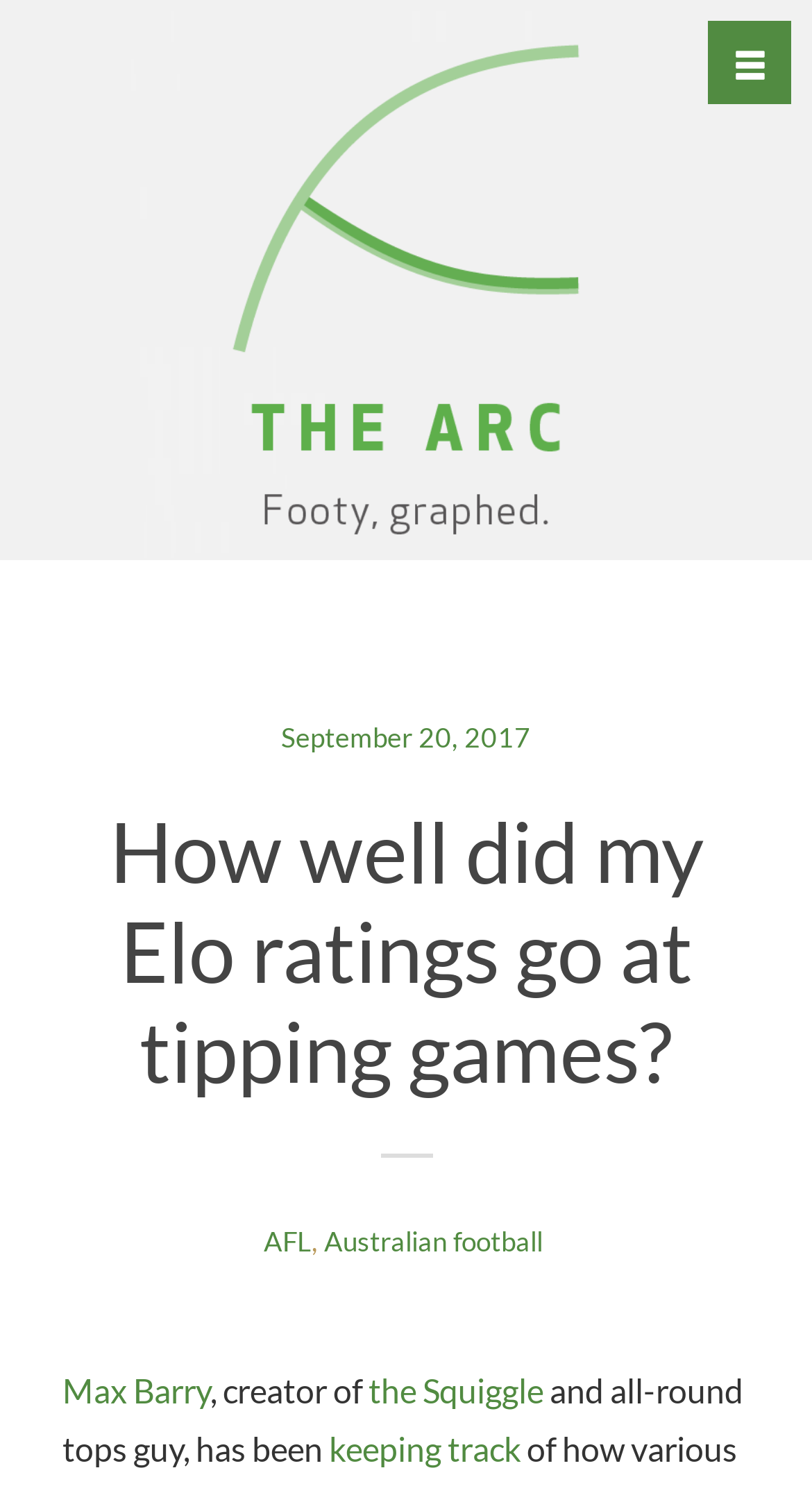Extract the bounding box of the UI element described as: "h".

[0.872, 0.014, 0.974, 0.07]